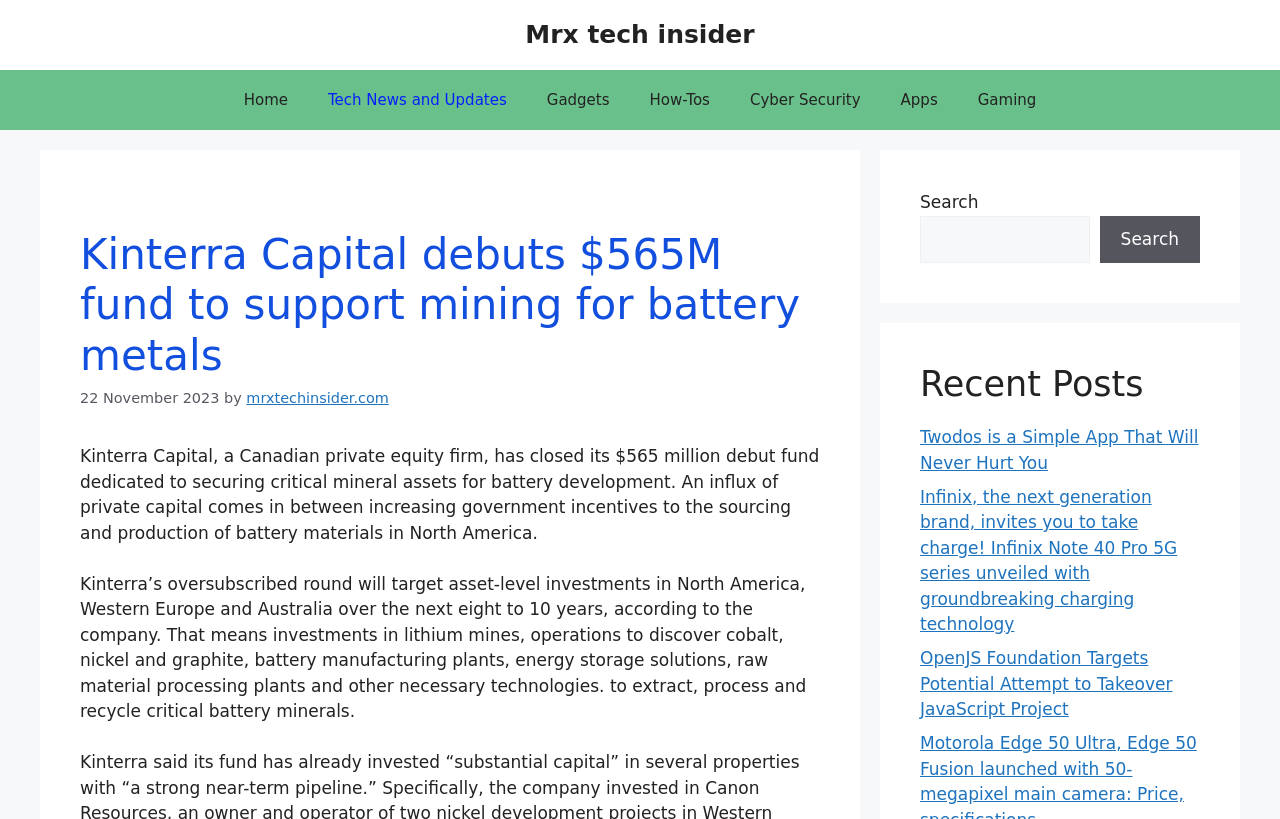What is the date of the article?
Please provide a detailed and thorough answer to the question.

I found the date of the article by looking at the time element in the content section, which is located below the heading 'Kinterra Capital debuts $565M fund to support mining for battery metals'. The time element contains the text '22 November 2023'.